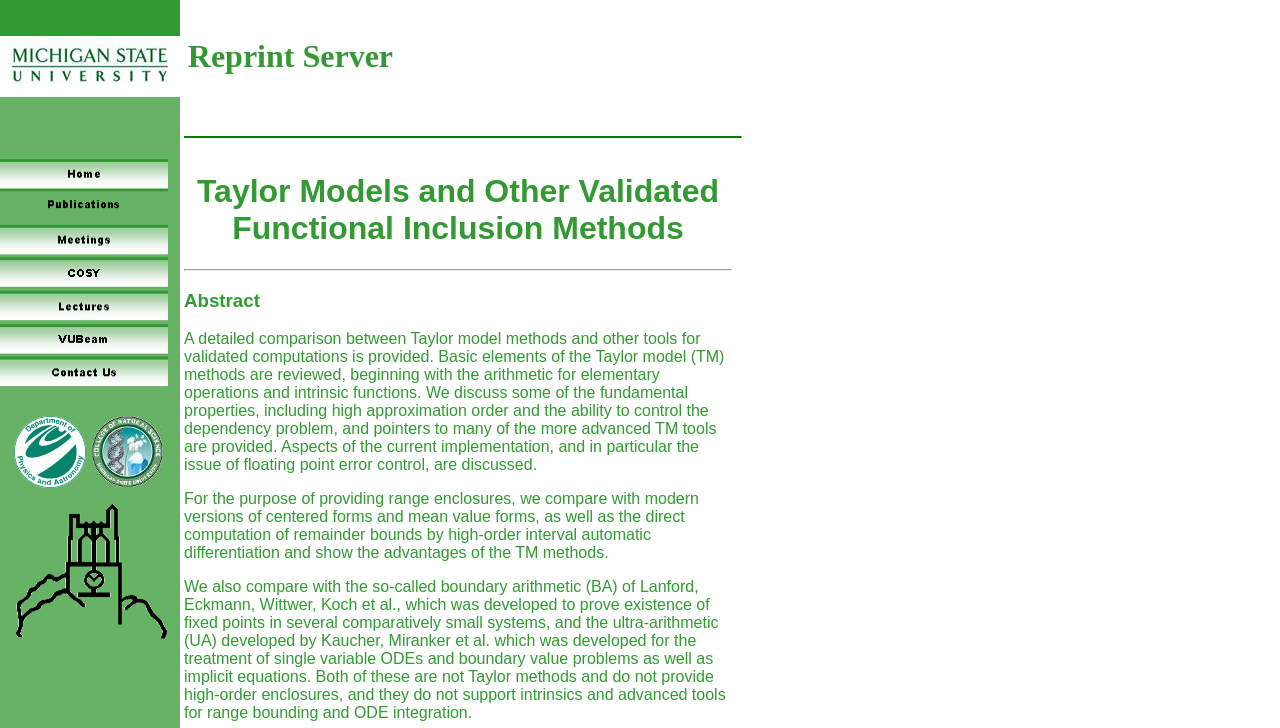What is discussed in the current implementation?
Based on the screenshot, answer the question with a single word or phrase.

Floating point error control